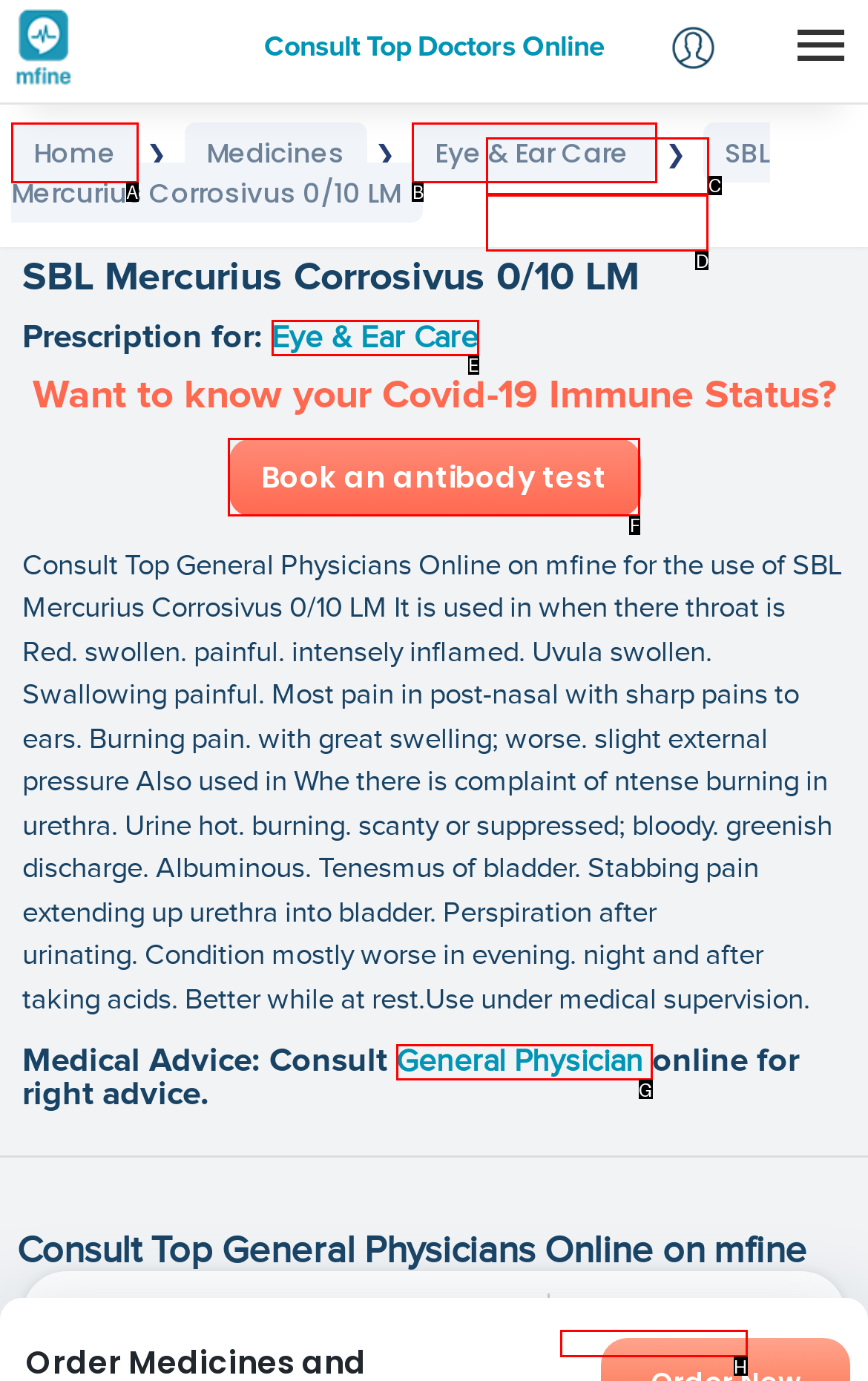Choose the HTML element you need to click to achieve the following task: Signup for a new account
Respond with the letter of the selected option from the given choices directly.

D